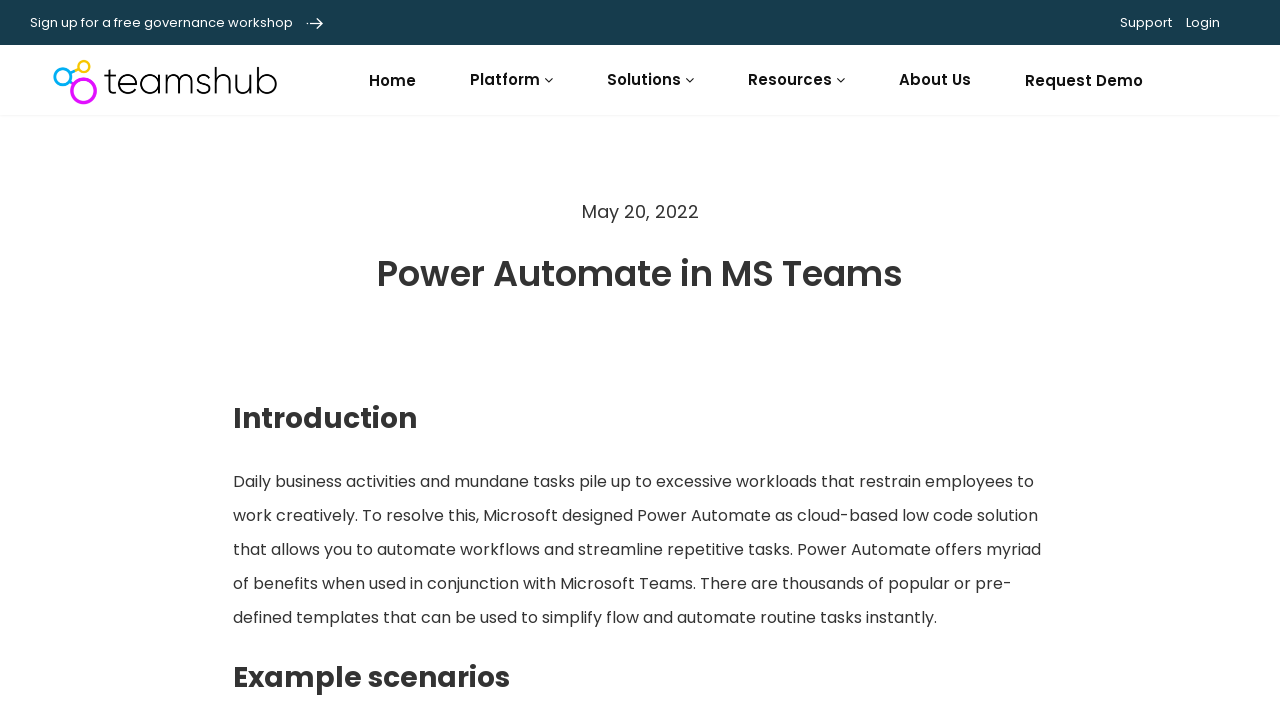Can you find the bounding box coordinates for the element that needs to be clicked to execute this instruction: "Login to the platform"? The coordinates should be given as four float numbers between 0 and 1, i.e., [left, top, right, bottom].

[0.923, 0.018, 0.957, 0.045]